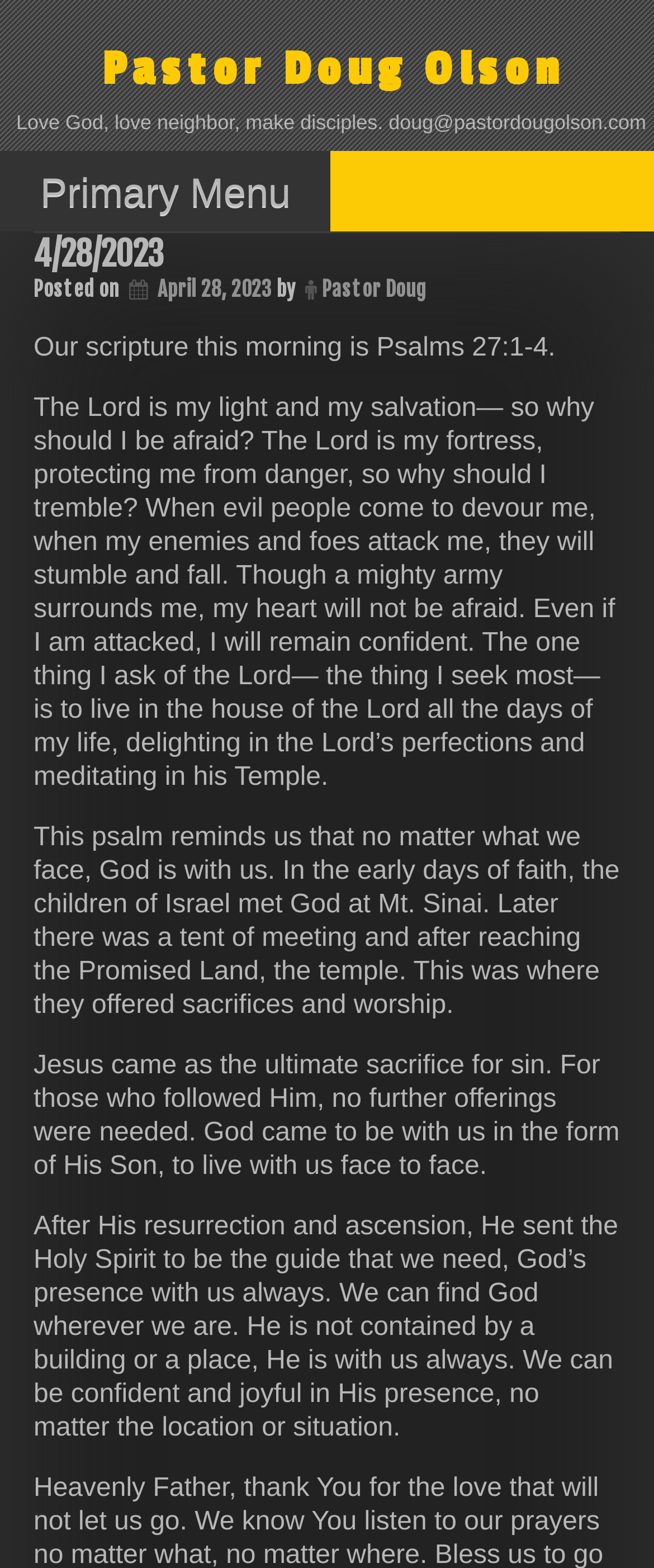Carefully examine the image and provide an in-depth answer to the question: What is the main theme of this article?

The main theme of this article is God's presence with us, which can be inferred from the static texts that discuss how God is with us in various forms, such as in the temple, through Jesus, and through the Holy Spirit.